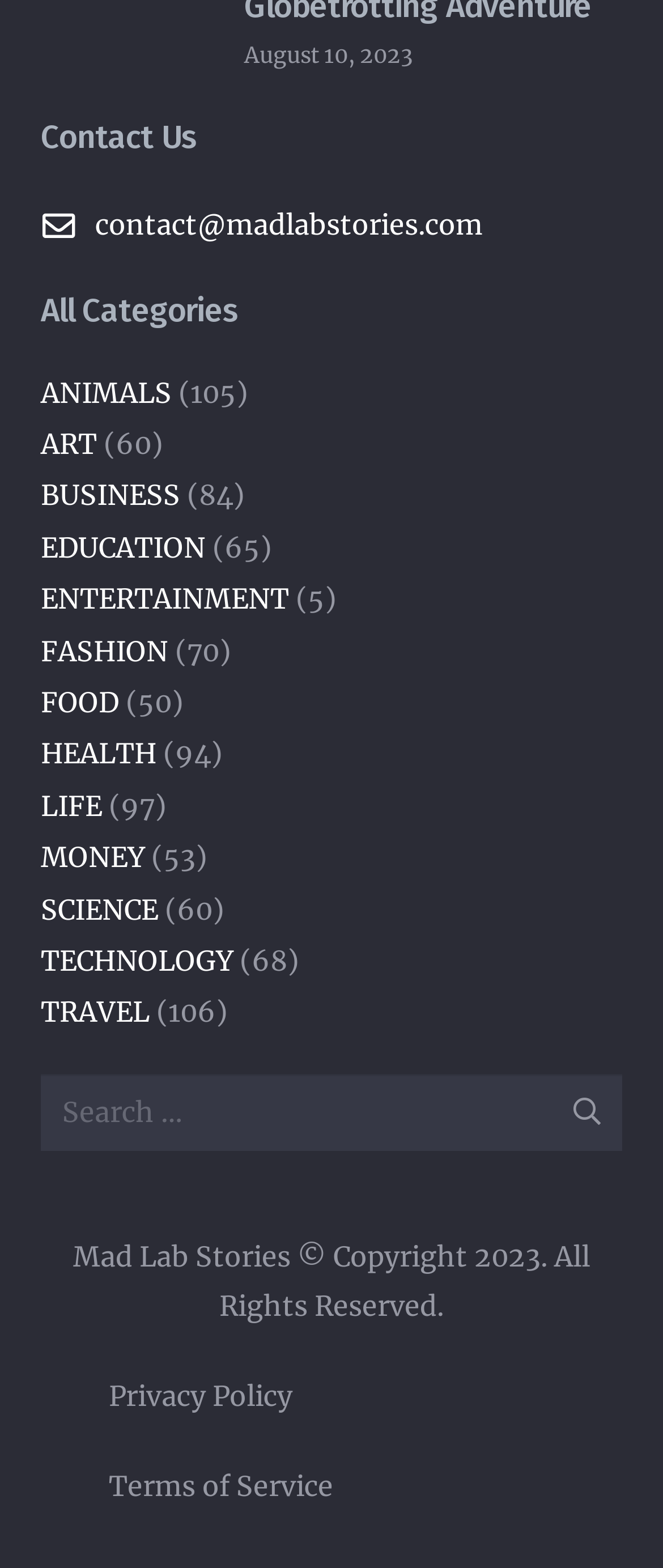Using the information in the image, give a comprehensive answer to the question: 
What is the contact email address?

The contact email address can be found below the 'Contact Us' heading, where it is displayed as a link 'contact@madlabstories.com'.